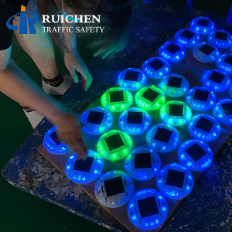What is the name of the manufacturer?
Deliver a detailed and extensive answer to the question.

The caption highlights the prominent branding of 'RUICHEN TRAFFIC SAFETY' in the top left corner, signifying the manufacturer's commitment to quality and innovation in road safety solutions.